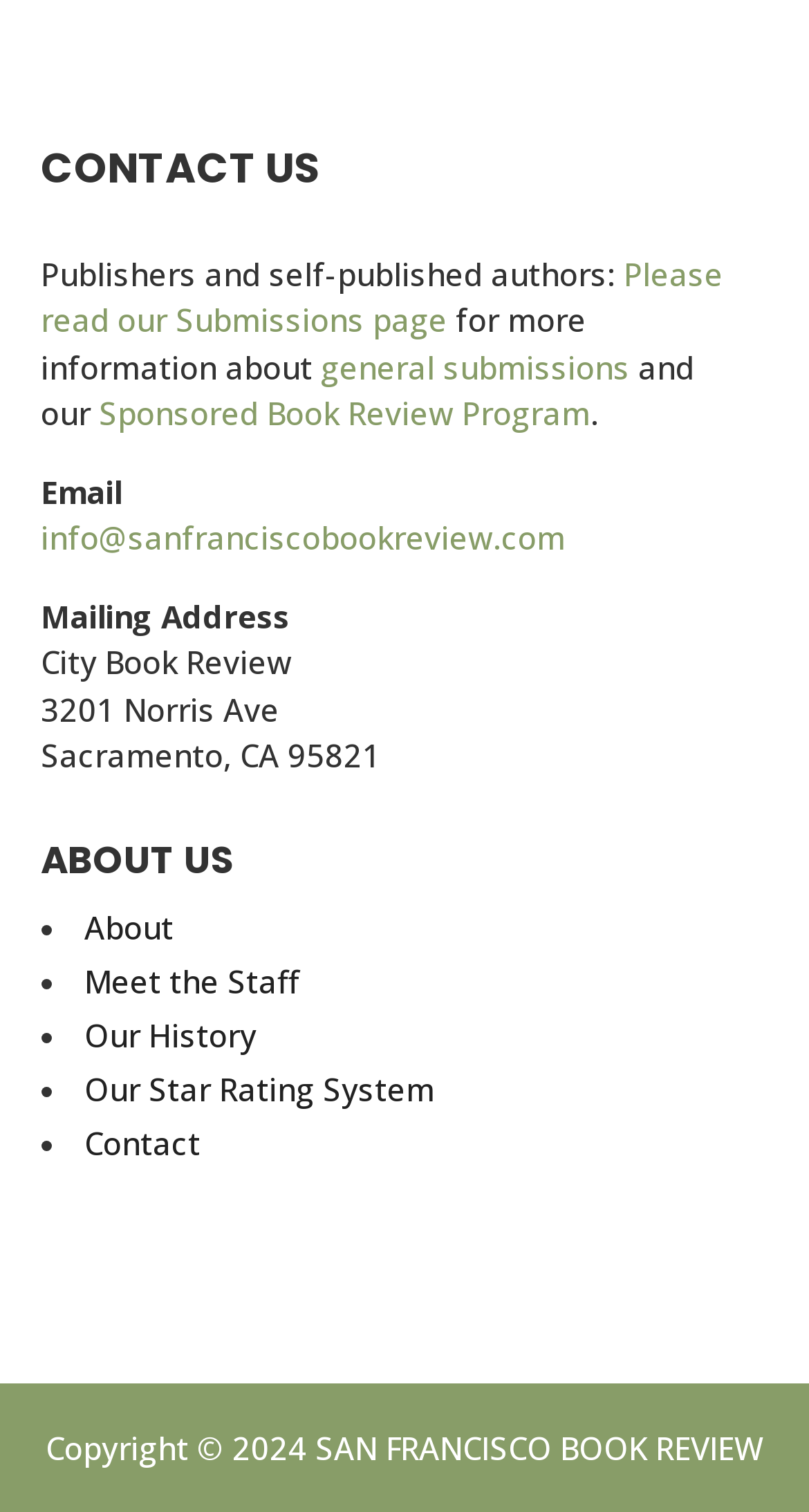Find the bounding box coordinates of the clickable element required to execute the following instruction: "Click on 'Sponsored Book Review Program'". Provide the coordinates as four float numbers between 0 and 1, i.e., [left, top, right, bottom].

[0.122, 0.26, 0.729, 0.287]